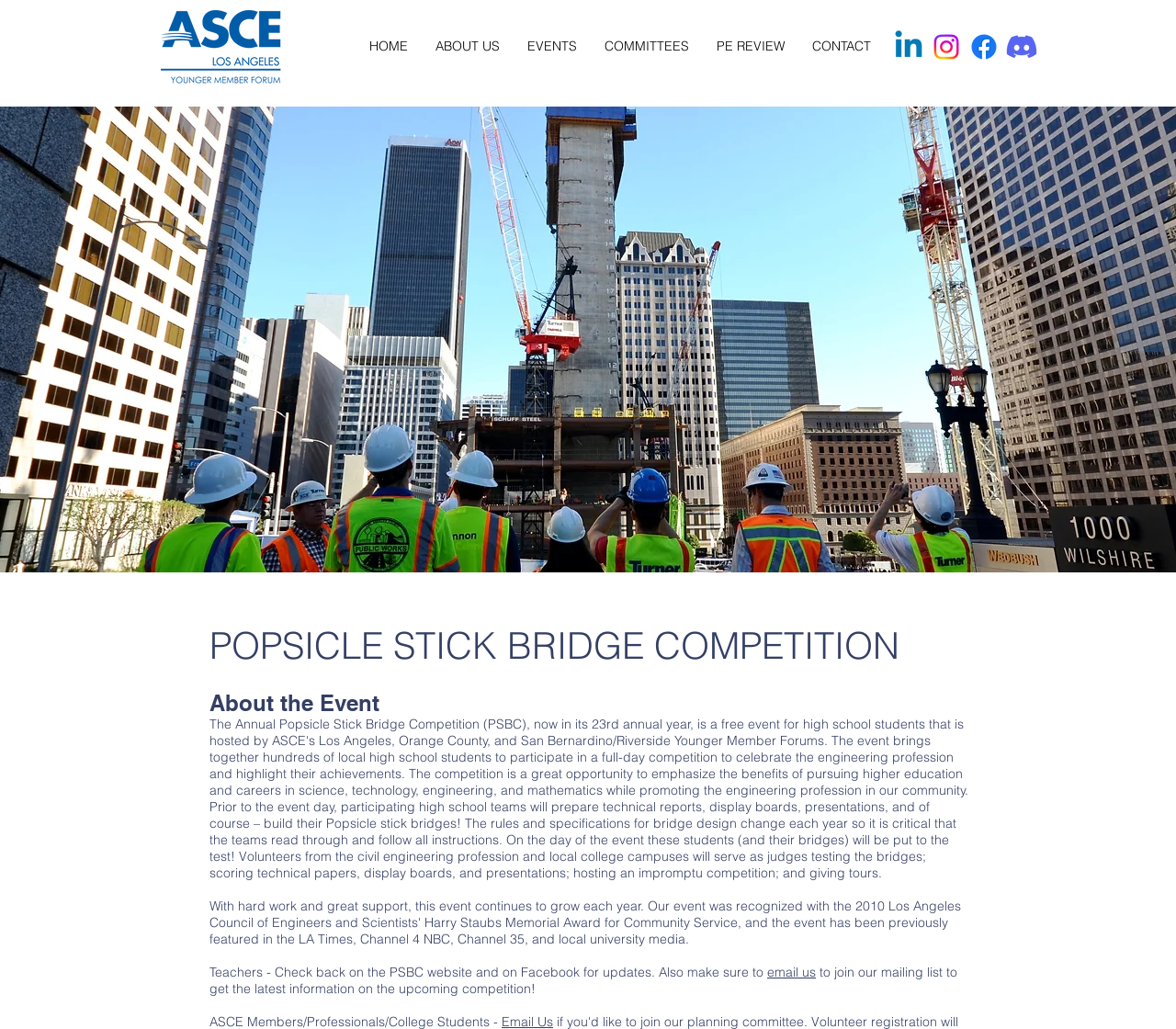Determine the bounding box coordinates of the clickable region to carry out the instruction: "Read more about the event".

[0.178, 0.671, 0.323, 0.696]